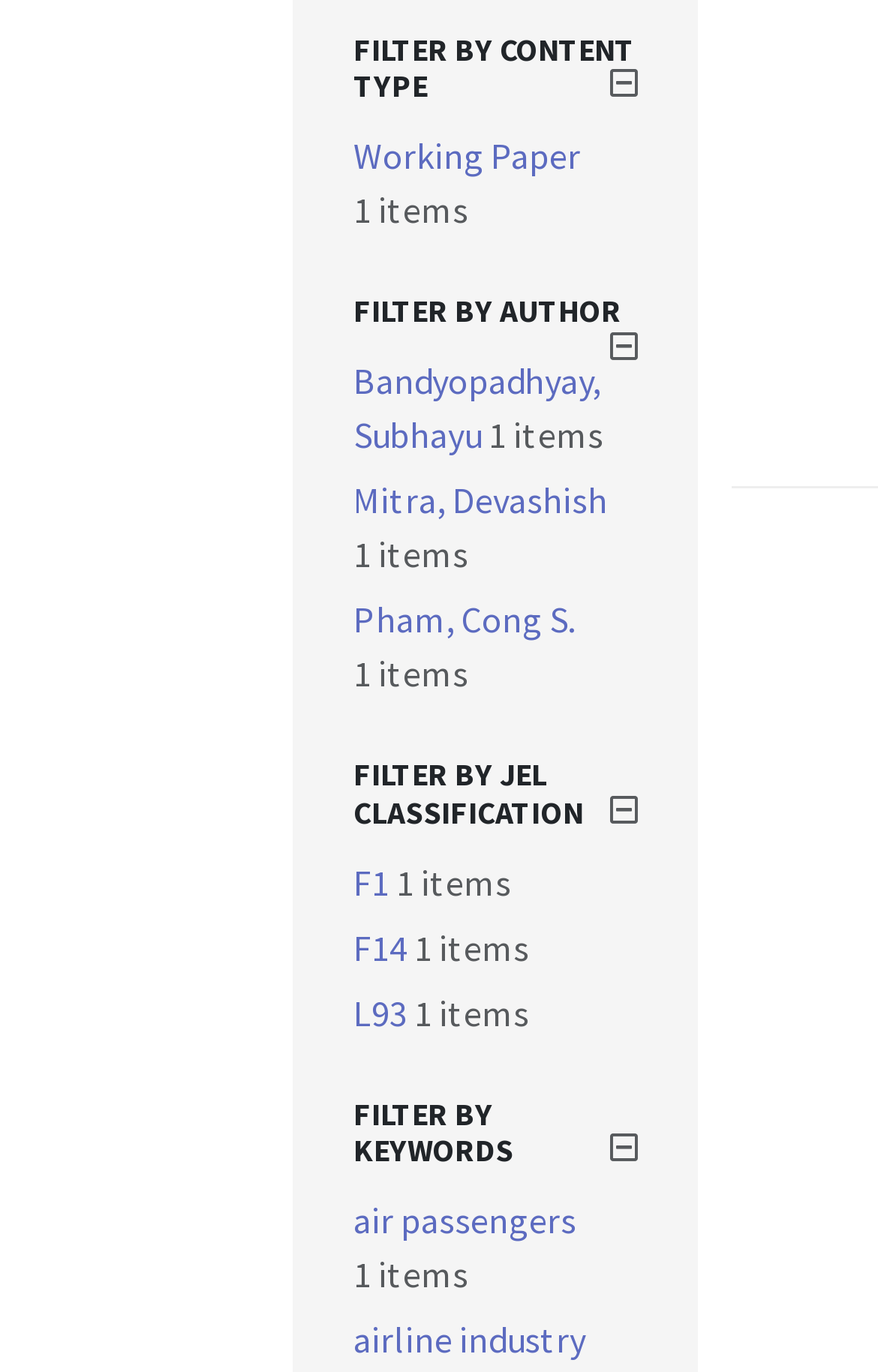Please determine the bounding box coordinates for the element that should be clicked to follow these instructions: "Select F1 classification".

[0.403, 0.626, 0.451, 0.659]